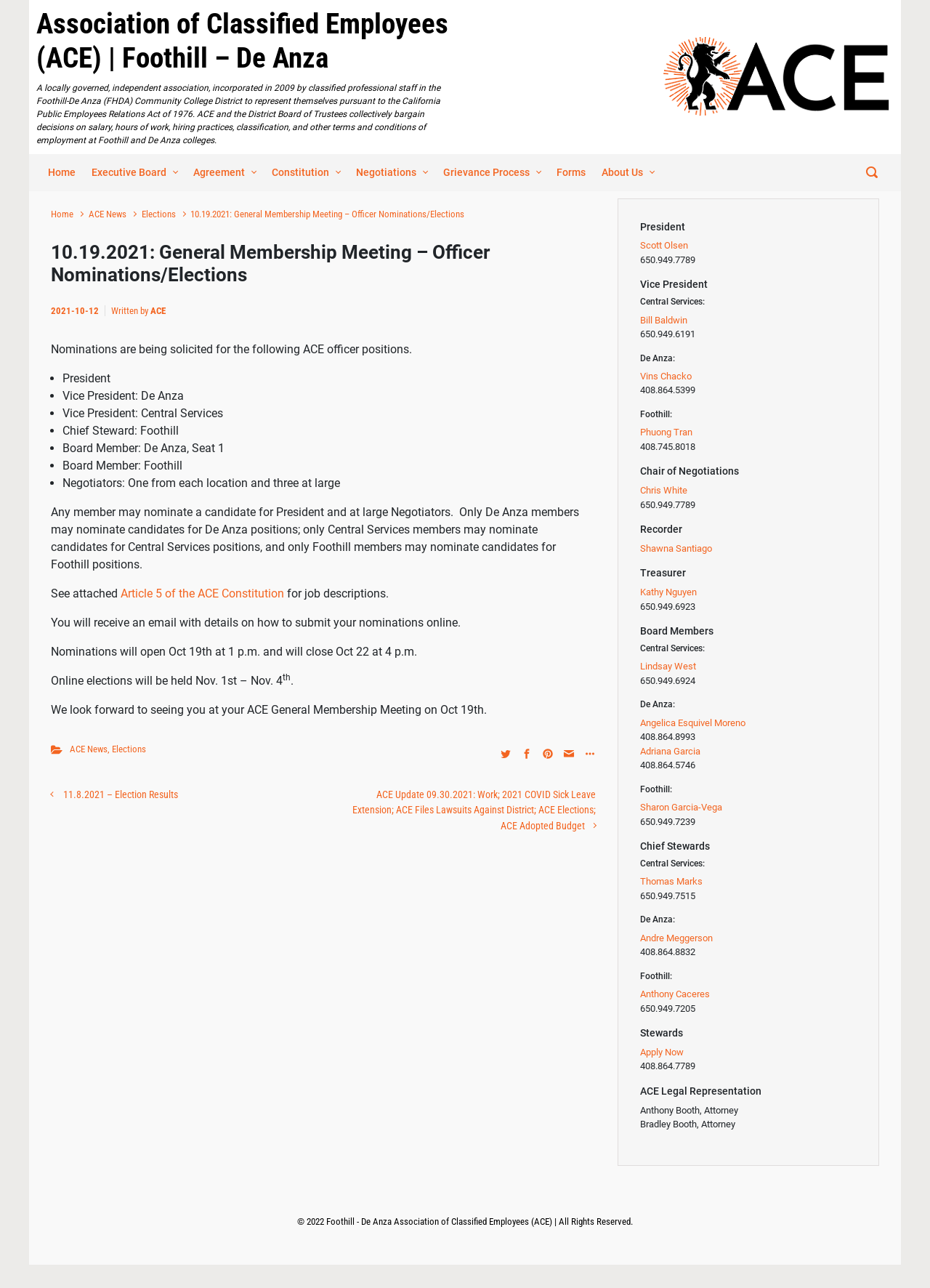Articulate a detailed summary of the webpage's content and design.

The webpage is about the Association of Classified Employees (ACE) at Foothill-De Anza Community College District. At the top, there is an image of the ACE logo, followed by a heading with the organization's name. Below the heading, there is a brief description of ACE, stating that it is a locally governed, independent association incorporated in 2009 to represent classified professional staff in the district.

On the top navigation bar, there are links to various pages, including "Home", "Executive Board", "Agreement", "Constitution", "Negotiations", "Grievance Process", "Forms", and "About Us". There is also a search box at the top right corner.

The main content of the page is about the General Membership Meeting and Officer Nominations/Elections. The meeting is scheduled for October 19, 2021, and nominations are being solicited for various officer positions, including President, Vice President, Chief Steward, and Board Members. The page lists the job descriptions and eligibility criteria for each position.

There are also links to related articles, including "ACE News" and "Elections", and a section with contact information for ACE officers, including the President, Vice President, and Chair of Negotiations.

At the bottom of the page, there is a navigation section with links to recent news articles, including "11.8.2021 – Election Results" and "ACE Update 09.30.2021". There is also a complementary section with information about ACE officers, including their names, phone numbers, and titles.